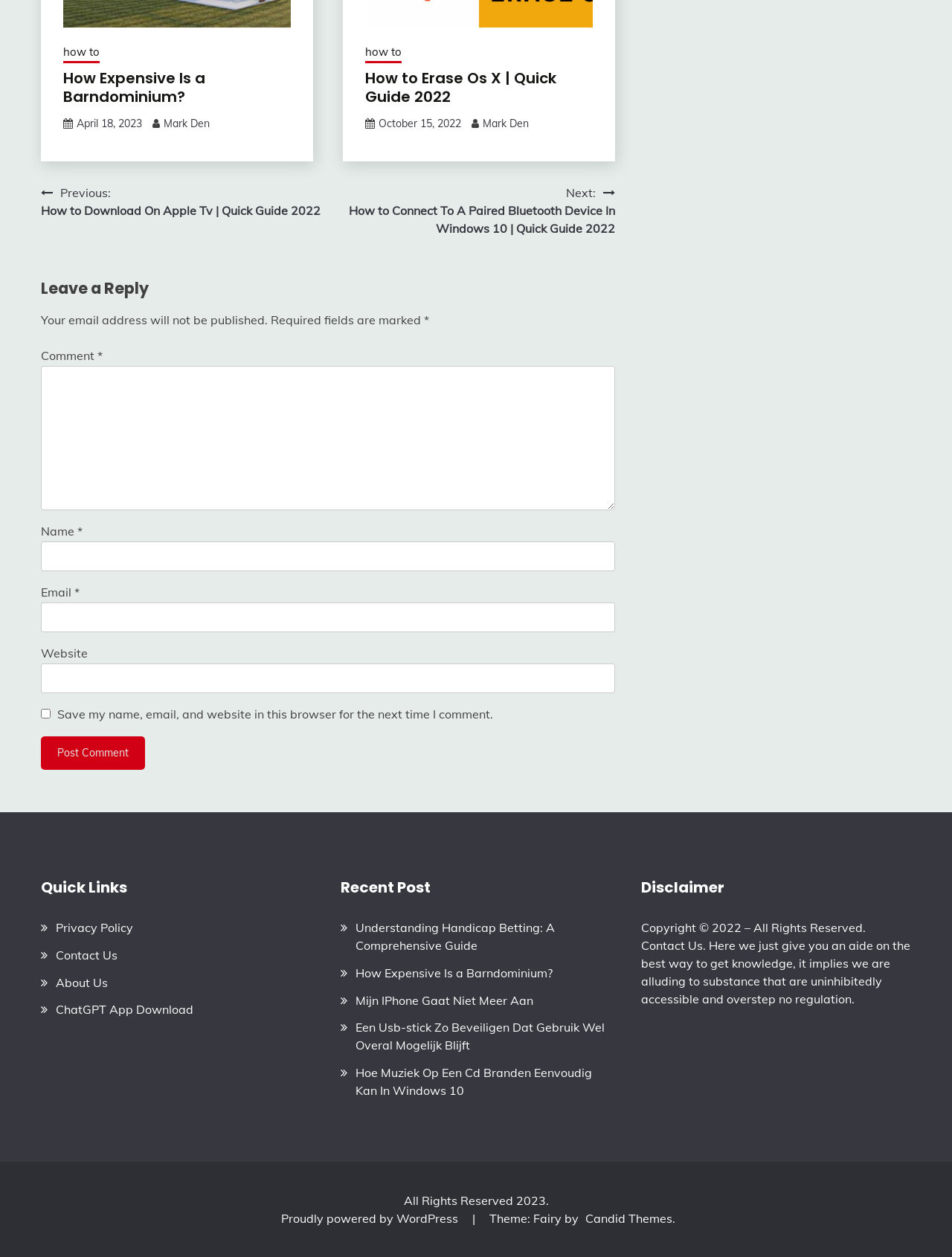How many recent posts are listed?
Identify the answer in the screenshot and reply with a single word or phrase.

5